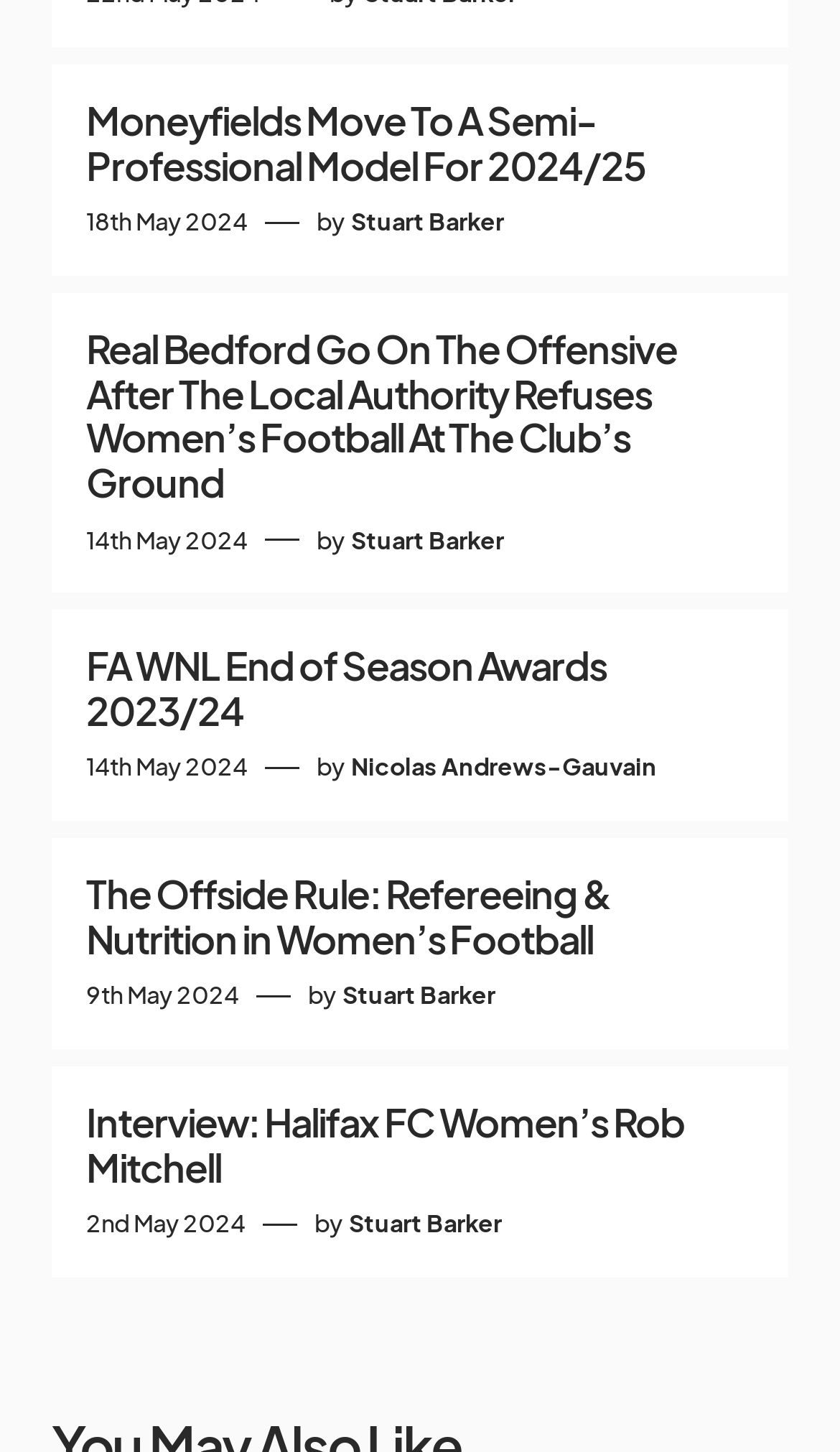Give a one-word or short phrase answer to the question: 
What is the name of the team mentioned in the article 'Interview: Halifax FC Women’s Rob Mitchell'?

Halifax FC Women